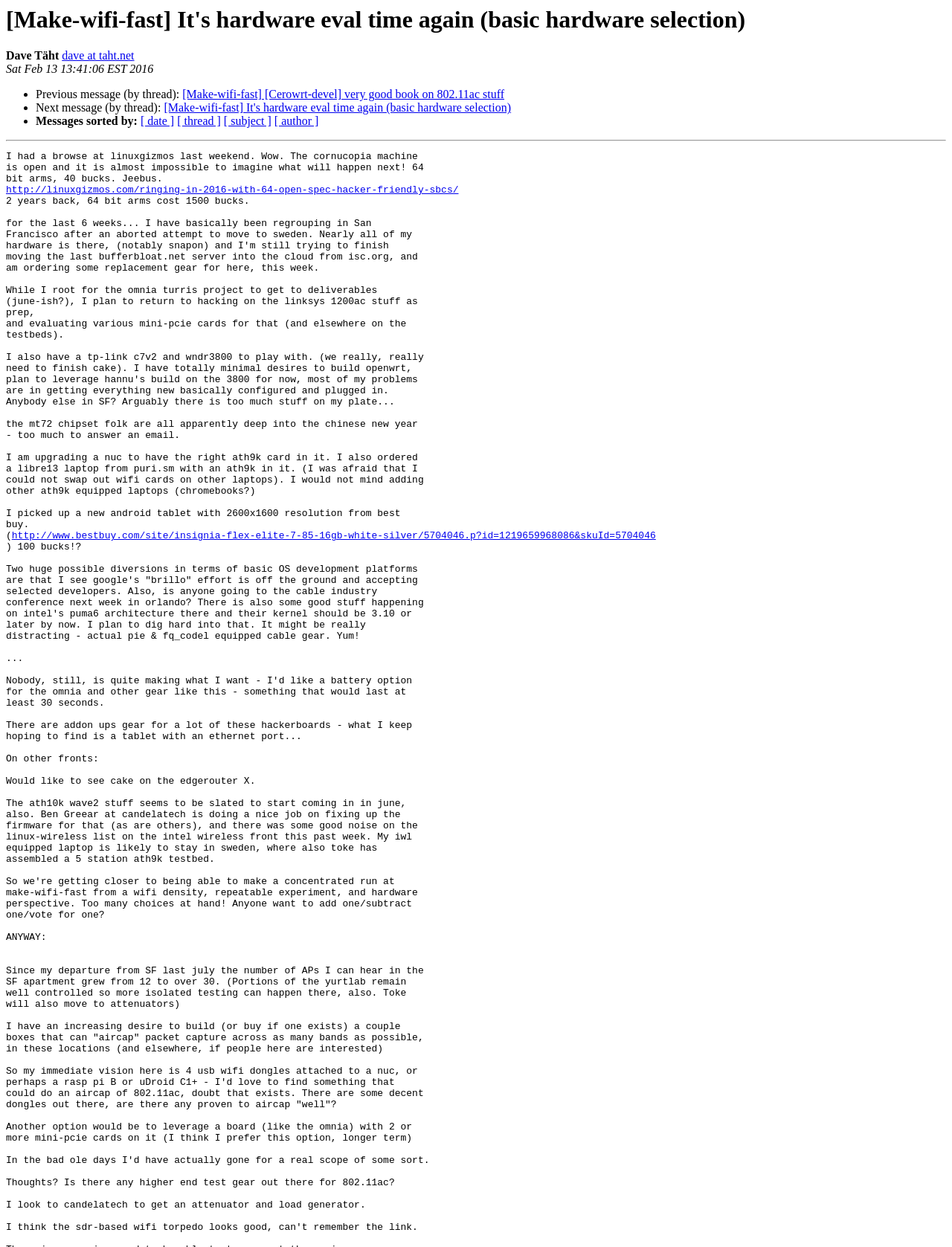What is the topic of the previous message?
From the image, respond using a single word or phrase.

very good book on 802.11ac stuff